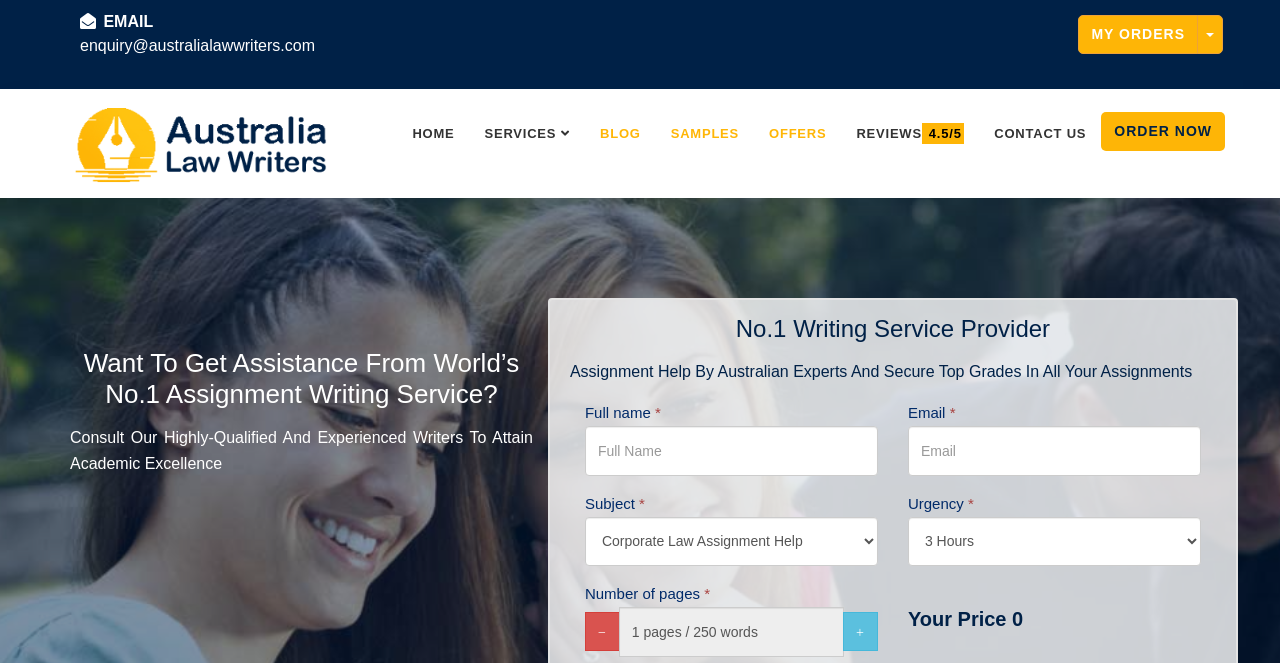Identify the bounding box coordinates for the UI element described as: "contact us". The coordinates should be provided as four floats between 0 and 1: [left, top, right, bottom].

[0.765, 0.134, 0.86, 0.27]